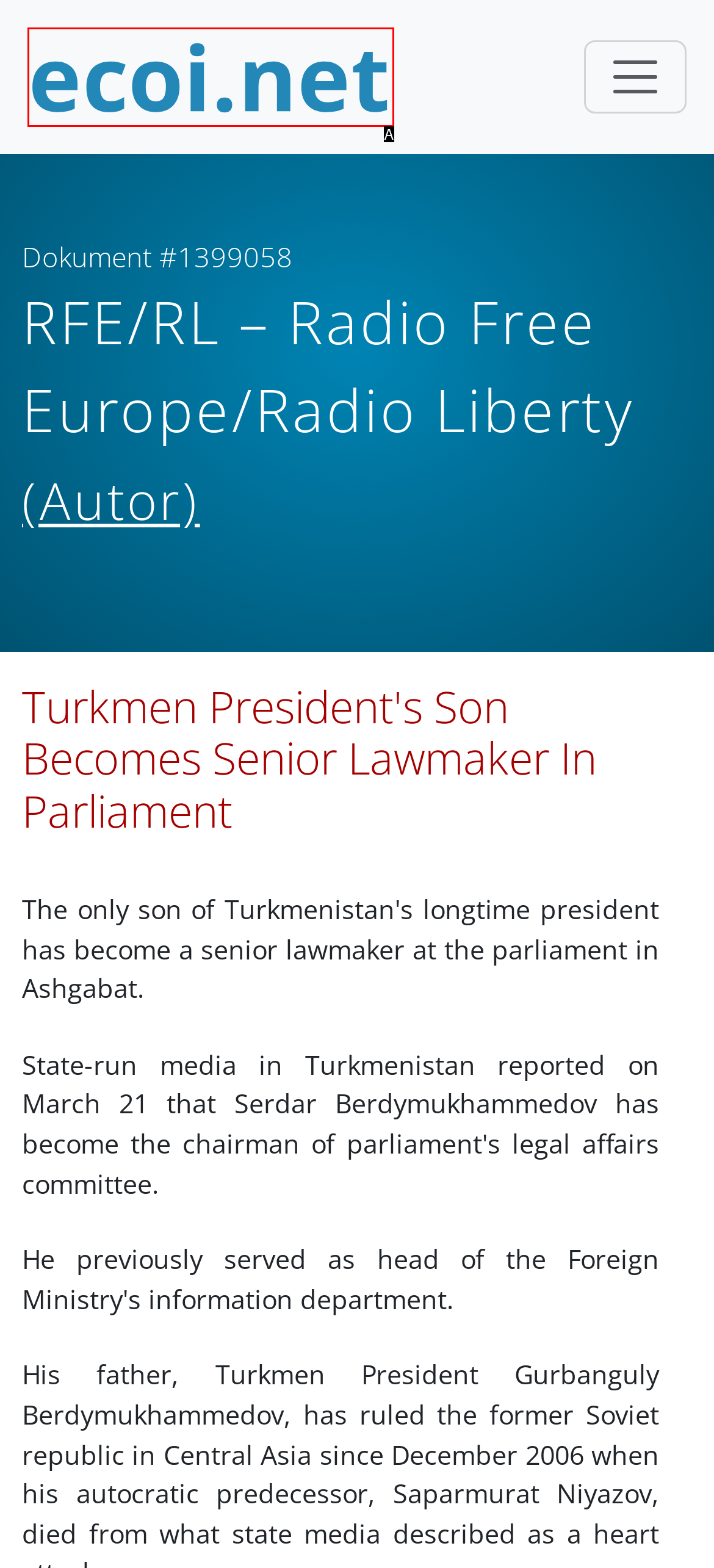Identify the letter of the option that best matches the following description: Get the Book. Respond with the letter directly.

None